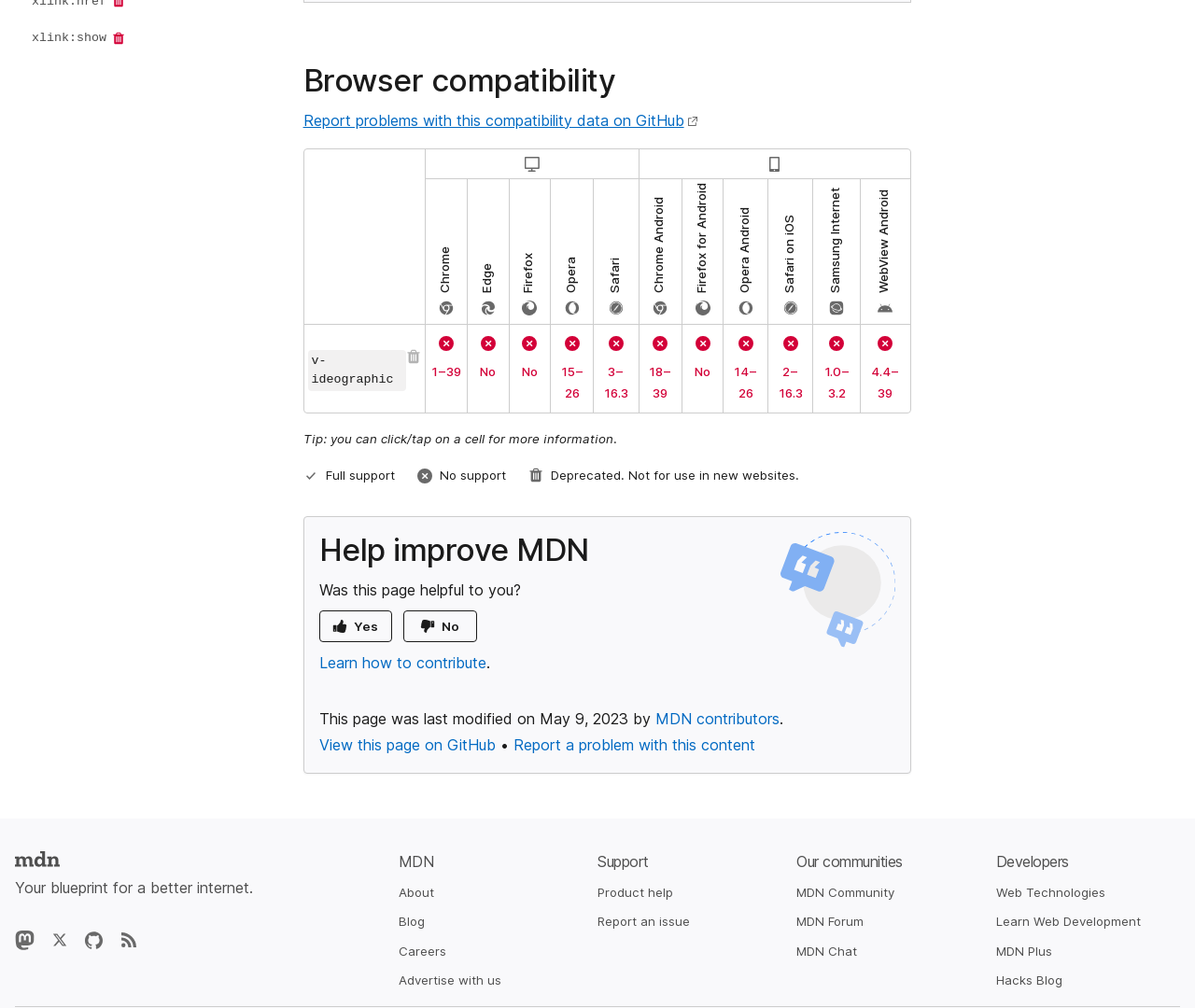Show the bounding box coordinates for the element that needs to be clicked to execute the following instruction: "Click on 'No support 1–39 Toggle history'". Provide the coordinates in the form of four float numbers between 0 and 1, i.e., [left, top, right, bottom].

[0.356, 0.322, 0.391, 0.409]